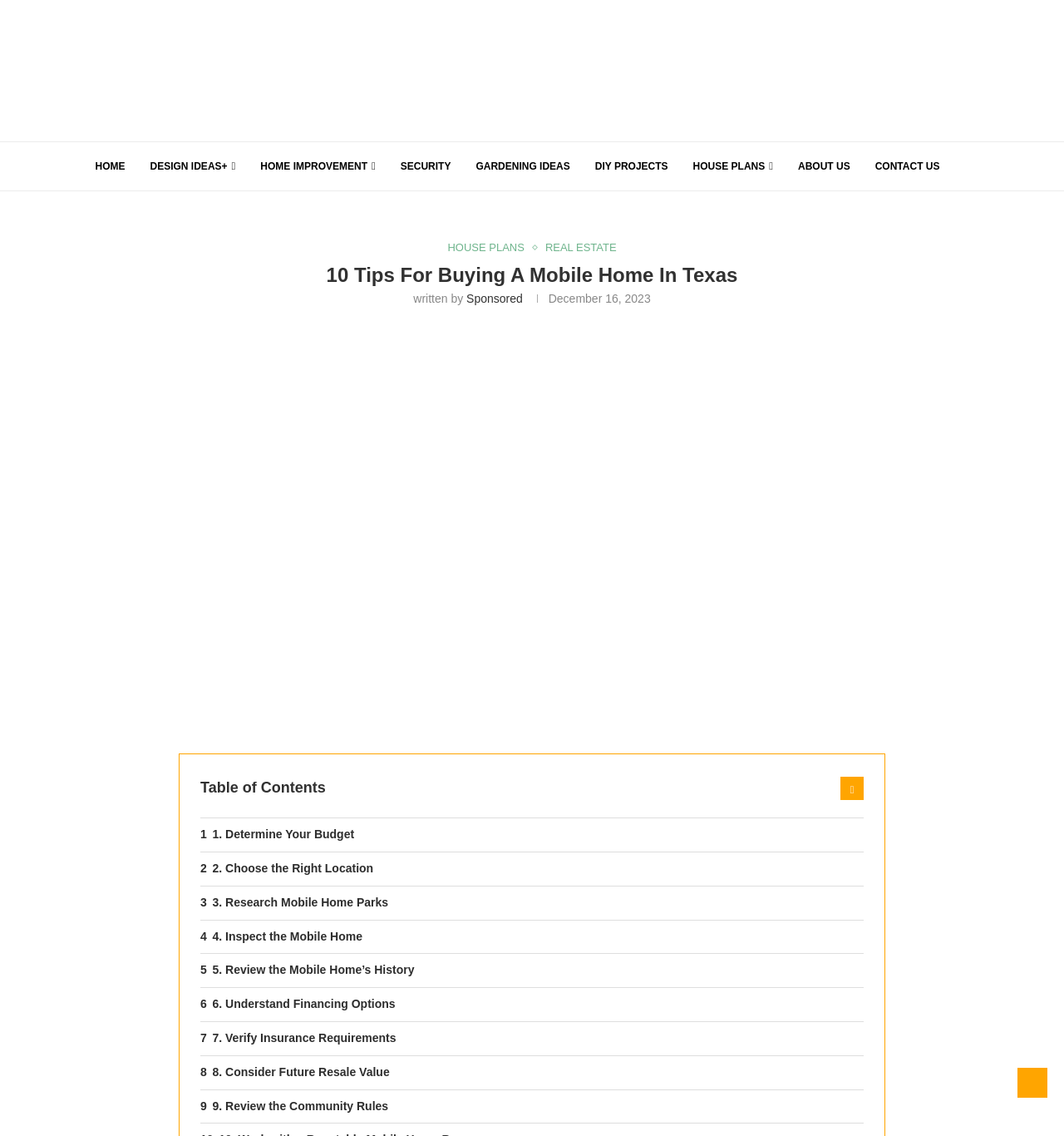Provide the bounding box coordinates of the HTML element described as: "1. Determine Your Budget". The bounding box coordinates should be four float numbers between 0 and 1, i.e., [left, top, right, bottom].

[0.188, 0.721, 0.812, 0.75]